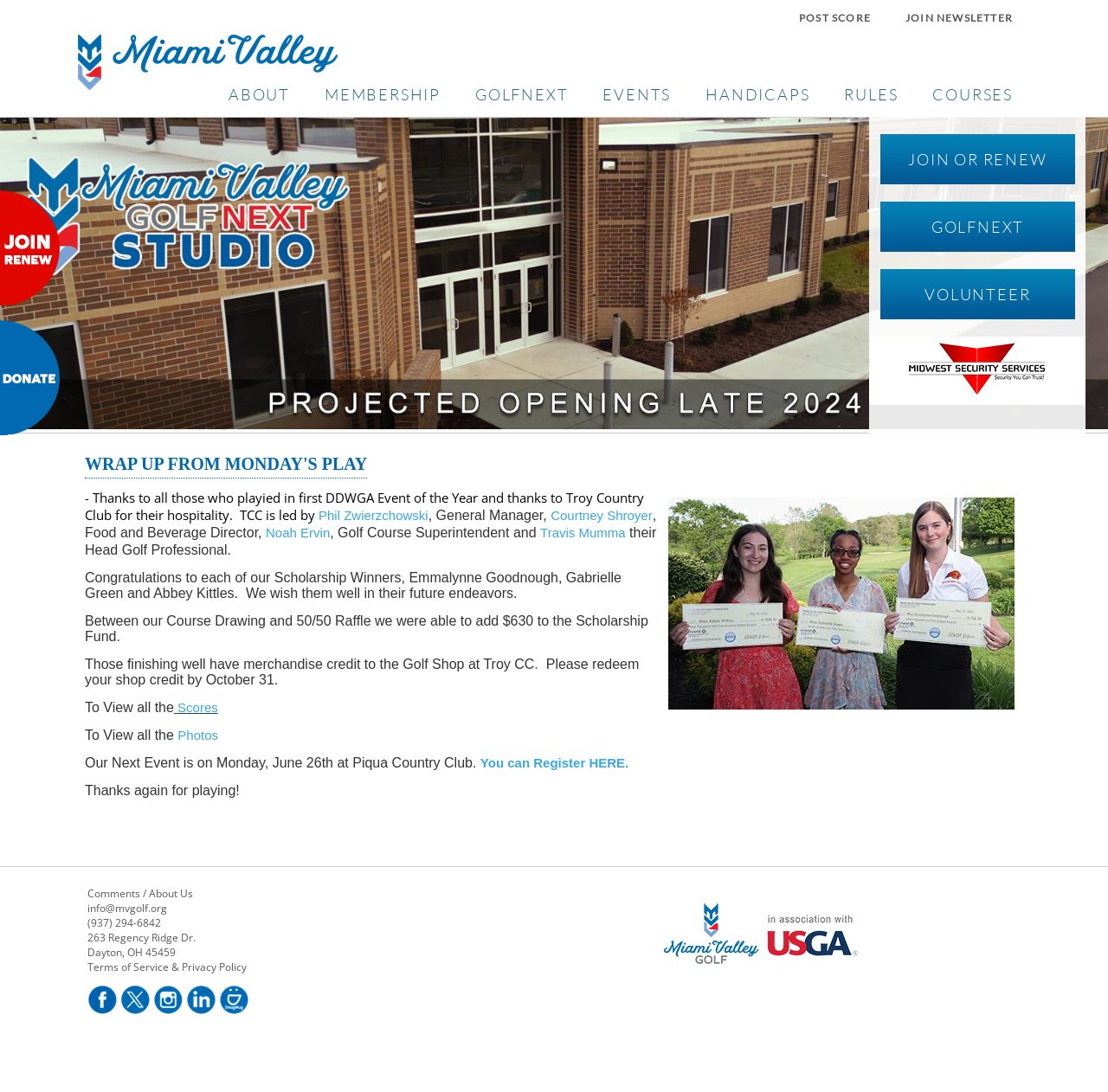Create a full and detailed caption for the entire webpage.

The webpage is about the Miami Valley Golf Association (MVGA) and features a wrap-up report from Monday's play at the Troy Country Club. At the top of the page, there are several links to navigate to different sections of the website, including "POST SCORE", "JOIN NEWSLETTER", "ABOUT", "MEMBERSHIP", "GOLFNEXT", "EVENTS", "HANDICAPS", "RULES", and "COURSES". 

Below these links, there is a banner image with the MVGA logo and a call-to-action button to "JOIN OR RENEW". On the left side of the page, there are two buttons, "Join-Arc-Button_New" and "donate-btn", with corresponding images. 

The main content of the page is a report on the recent golf event, which includes a summary of the event, congratulations to the scholarship winners, and information about the next event. The report is accompanied by an image of the scholars. There are also links to view scores and photos from the event.

At the bottom of the page, there are links to "Comments", "About Us", and "Terms of Service & Privacy Policy", as well as contact information for the MVGA, including an email address, phone number, and physical address. There are also social media links to Instagram, LinkedIn, and SmugMug, represented by corresponding images. Finally, there is an image of the USGA-MVGA logo.